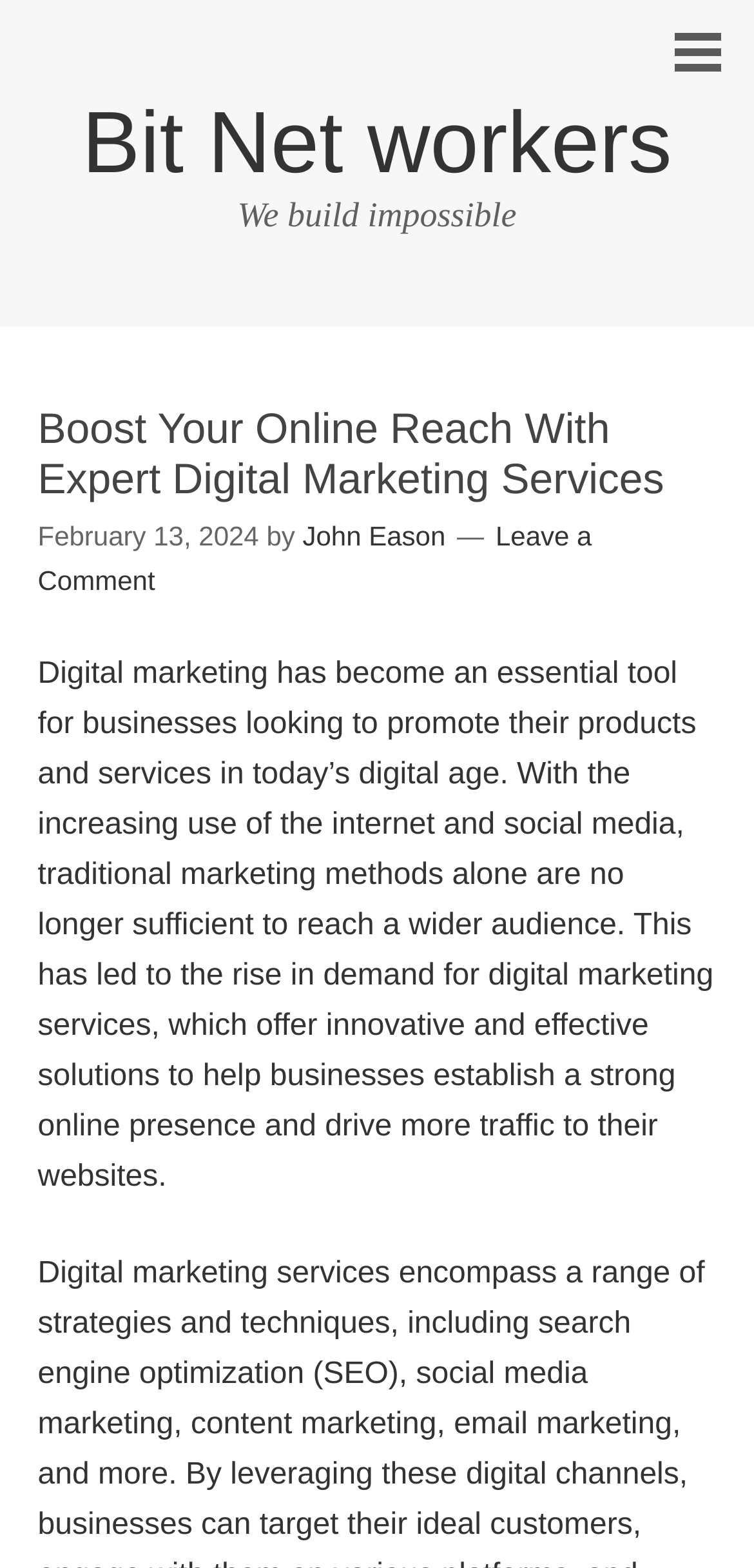Provide a single word or phrase to answer the given question: 
What is the current date and time?

Tuesday, February 13, 2024, 6:23 am